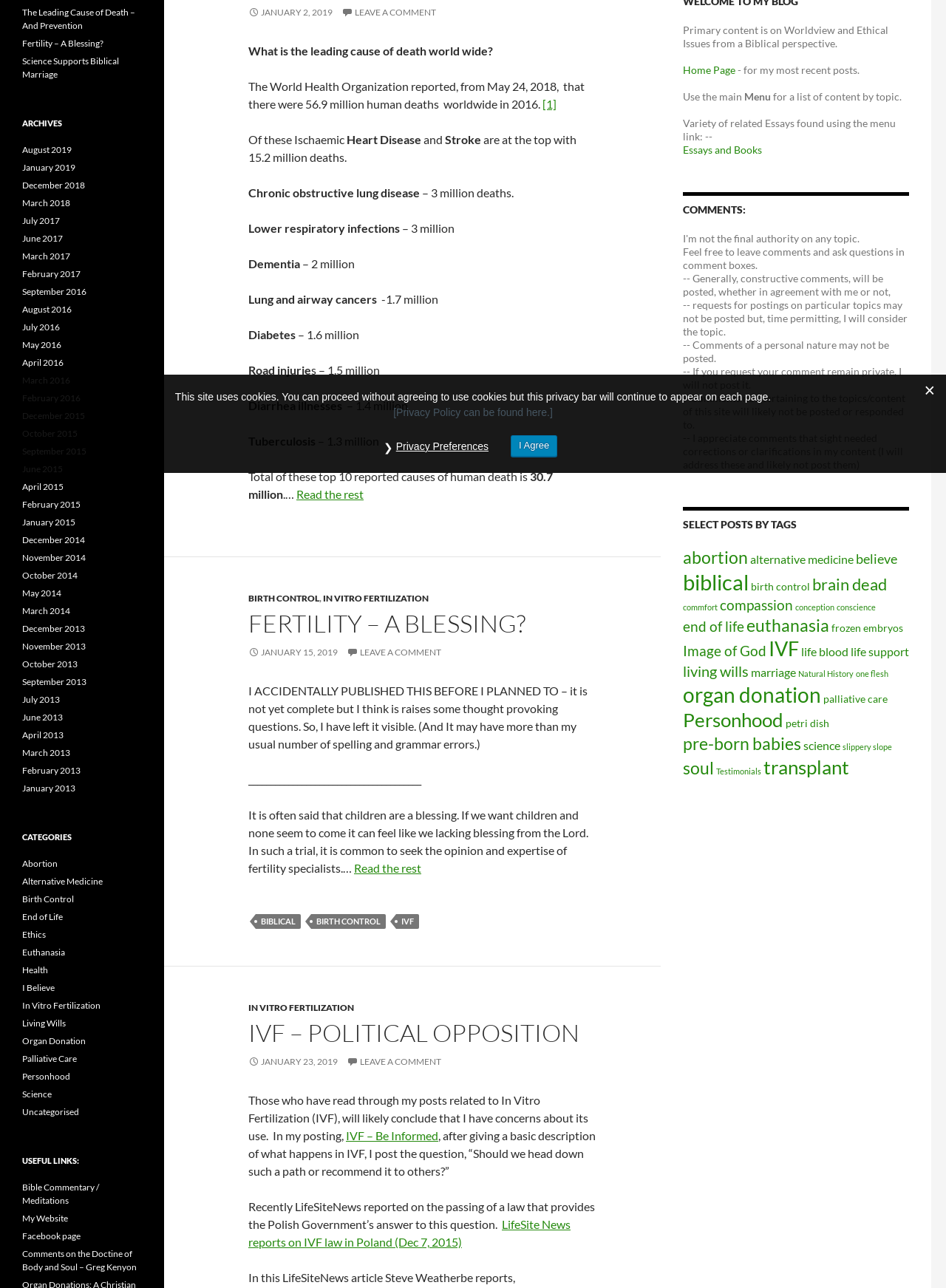Locate the bounding box of the UI element based on this description: "January 2, 2019". Provide four float numbers between 0 and 1 as [left, top, right, bottom].

[0.262, 0.005, 0.352, 0.014]